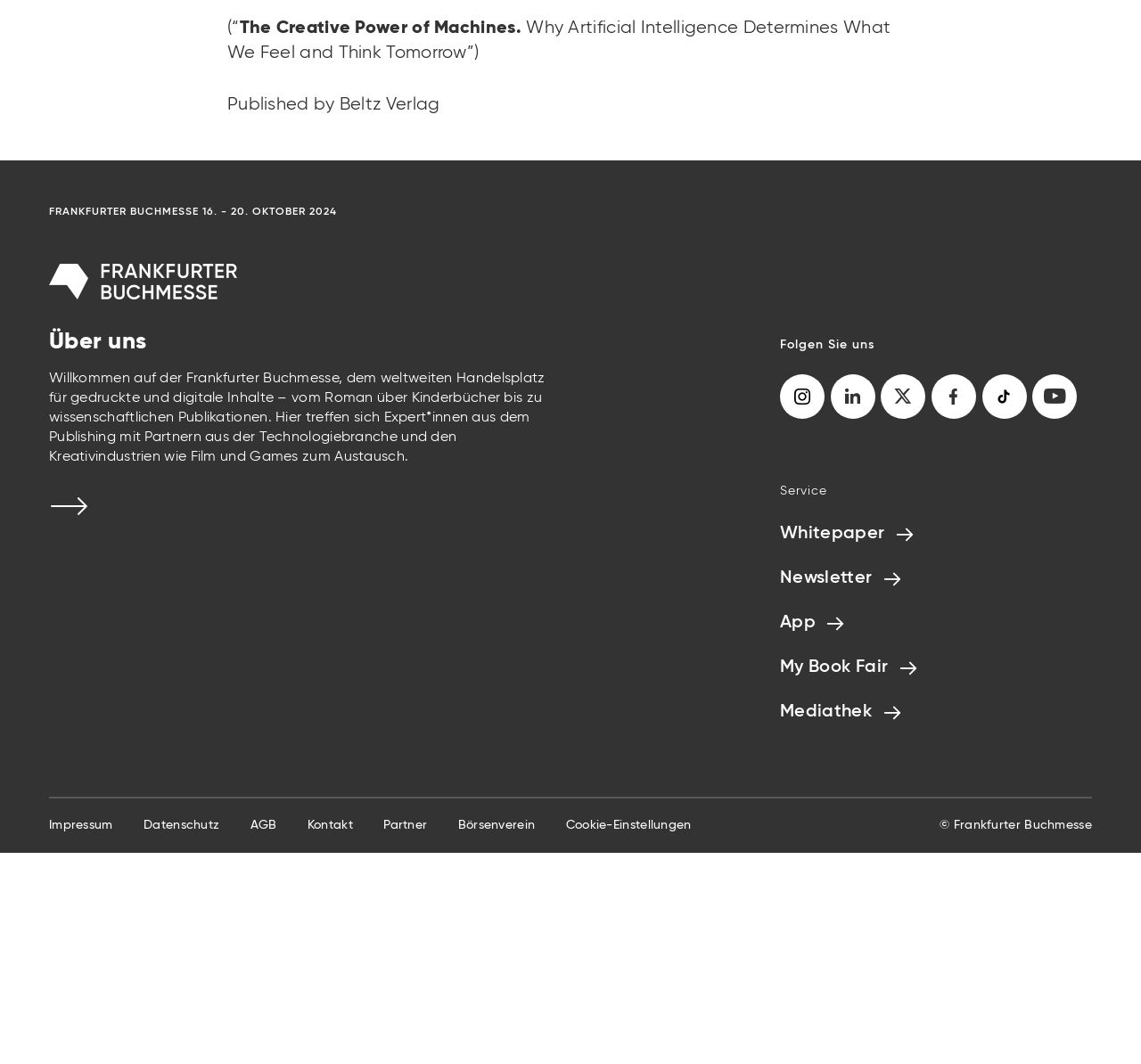Analyze the image and answer the question with as much detail as possible: 
What is the name of the publisher of the book?

I found the answer by looking at the StaticText element with the text 'Published by Beltz Verlag' at coordinates [0.199, 0.09, 0.386, 0.107]. This text is likely to be the name of the publisher of the book.